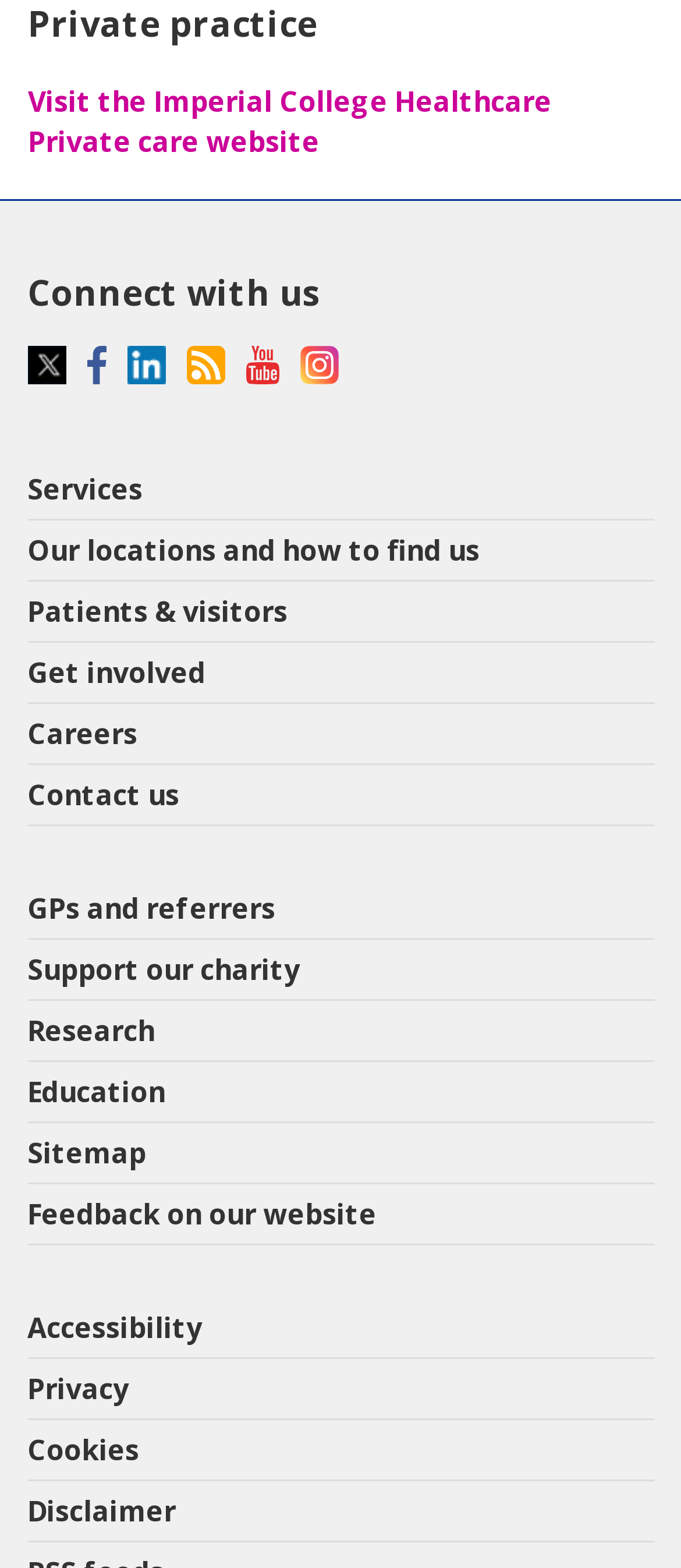Pinpoint the bounding box coordinates of the clickable area needed to execute the instruction: "Support our charity". The coordinates should be specified as four float numbers between 0 and 1, i.e., [left, top, right, bottom].

[0.04, 0.599, 0.96, 0.637]